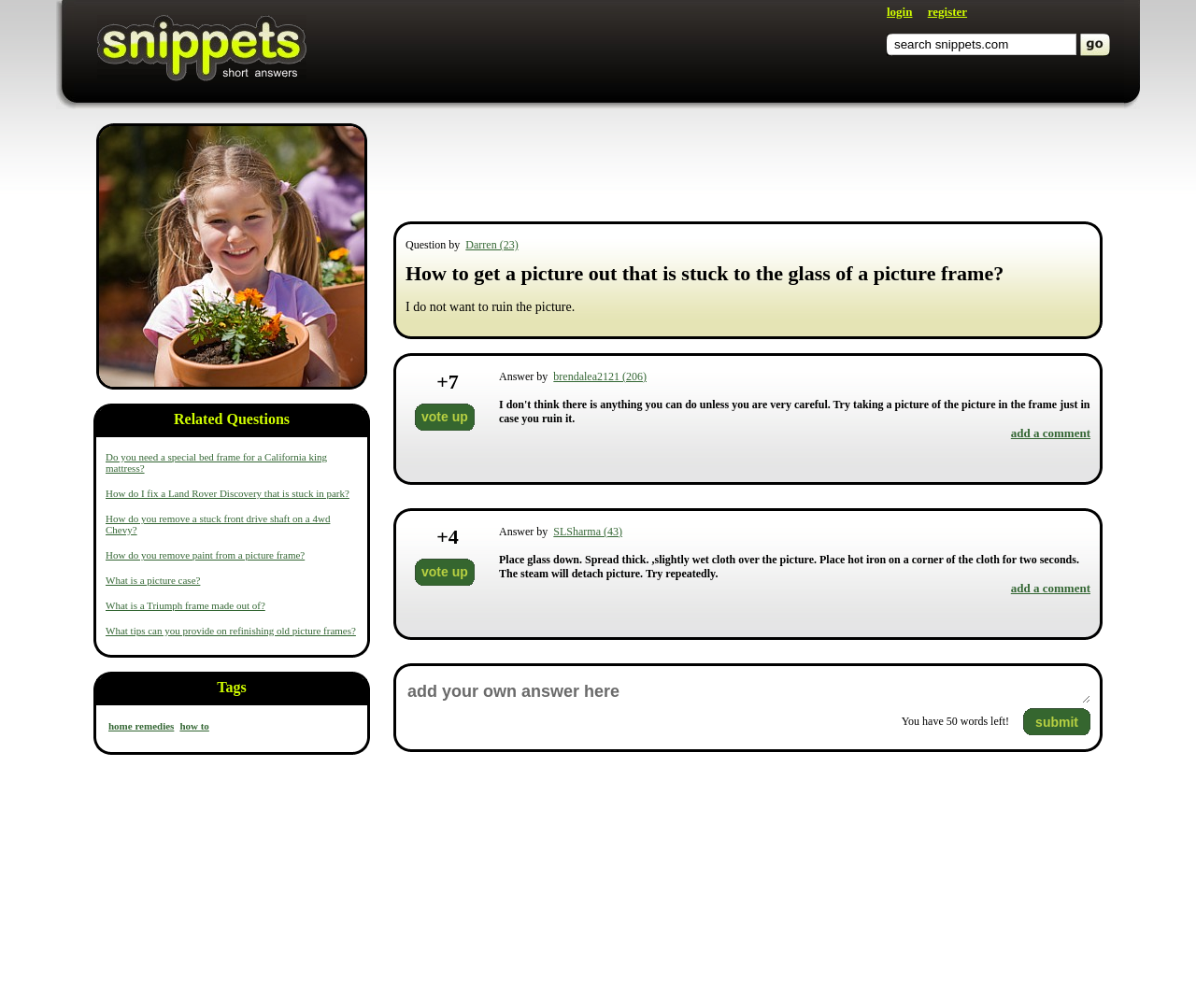What is the topic of the question asked by Darren?
Using the image as a reference, deliver a detailed and thorough answer to the question.

The question asked by Darren is about how to get a picture out that is stuck to the glass of a picture frame, so the topic of the question is related to picture frames.